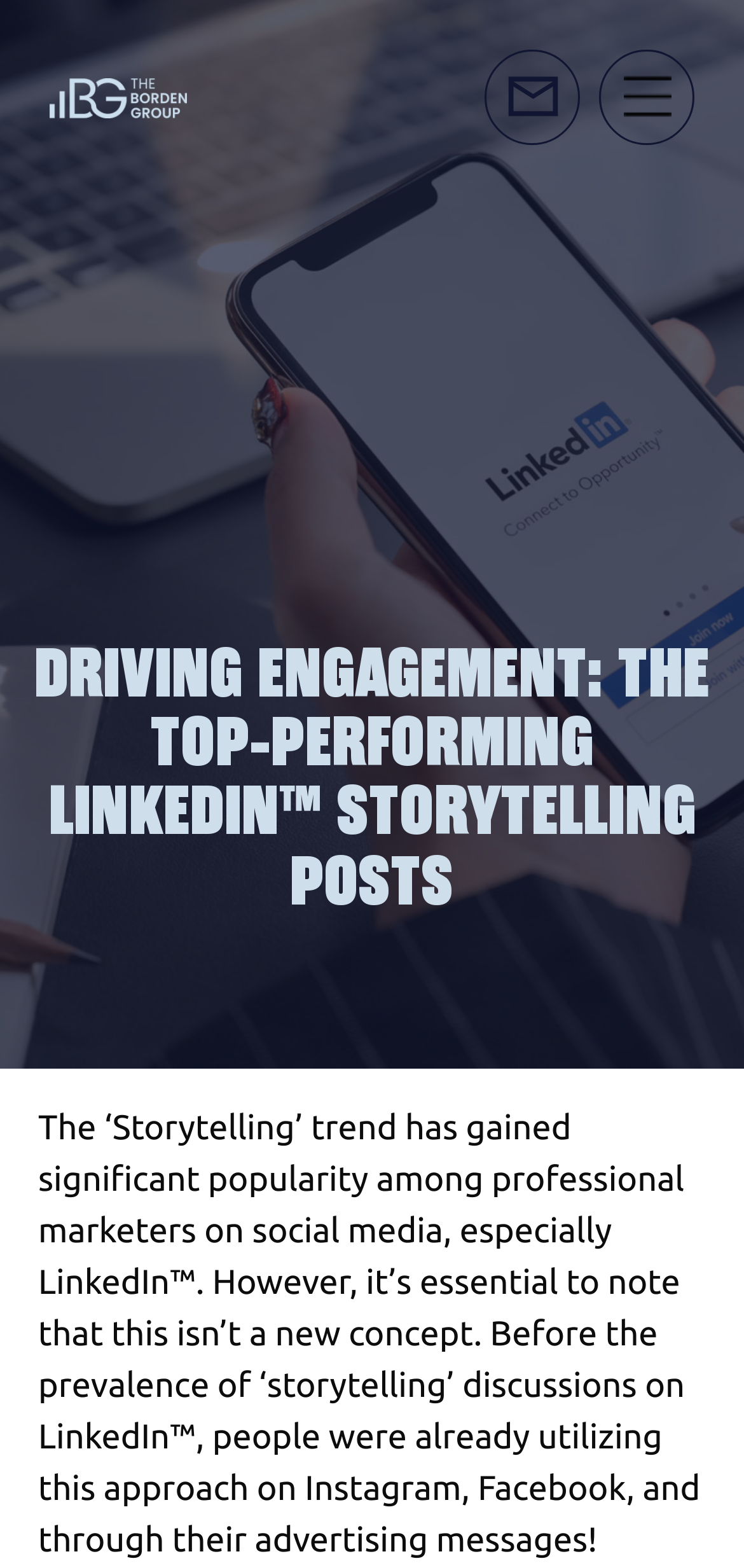Offer a meticulous caption that includes all visible features of the webpage.

The webpage is about "Driving Engagement: The Top-Performing LinkedIn Storytelling Posts" and appears to be an article or blog post. At the top left of the page, there is a small image and a link labeled "transparency opt 03iib 1". 

On the top right side of the page, there are two icons: a "Contact icon" and a "Mobile Menu icon", each accompanied by a link. 

The main content of the page starts with a large heading that spans almost the entire width of the page, stating "DRIVING ENGAGEMENT: THE TOP-PERFORMING LINKEDIN STORYTELLING POSTS". 

Below the heading, there is a block of text that discusses the popularity of the "Storytelling" trend among professional marketers on social media, particularly on LinkedIn. The text also mentions that this concept is not new and was already being used on other platforms like Instagram, Facebook, and in advertising messages.